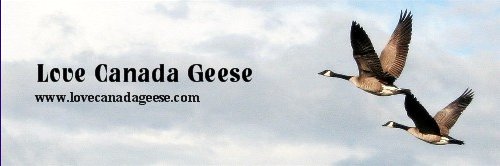Generate an in-depth description of the visual content.

The image features two Canada geese gracefully flying against a backdrop of a cloudy sky, embodying the beauty and elegance of these birds in motion. Above the geese, the text "Love Canada Geese" is prominently displayed in a bold, stylized font, conveying a message of admiration and appreciation for these magnificent creatures. Beneath the title, the website URL "www.lovecanadageese.com" is included, suggesting a dedicated platform for enthusiasts and lovers of Canada geese. This image serves as a vibrant representation of wildlife appreciation and community engagement centered around the charming and iconic Canada goose.